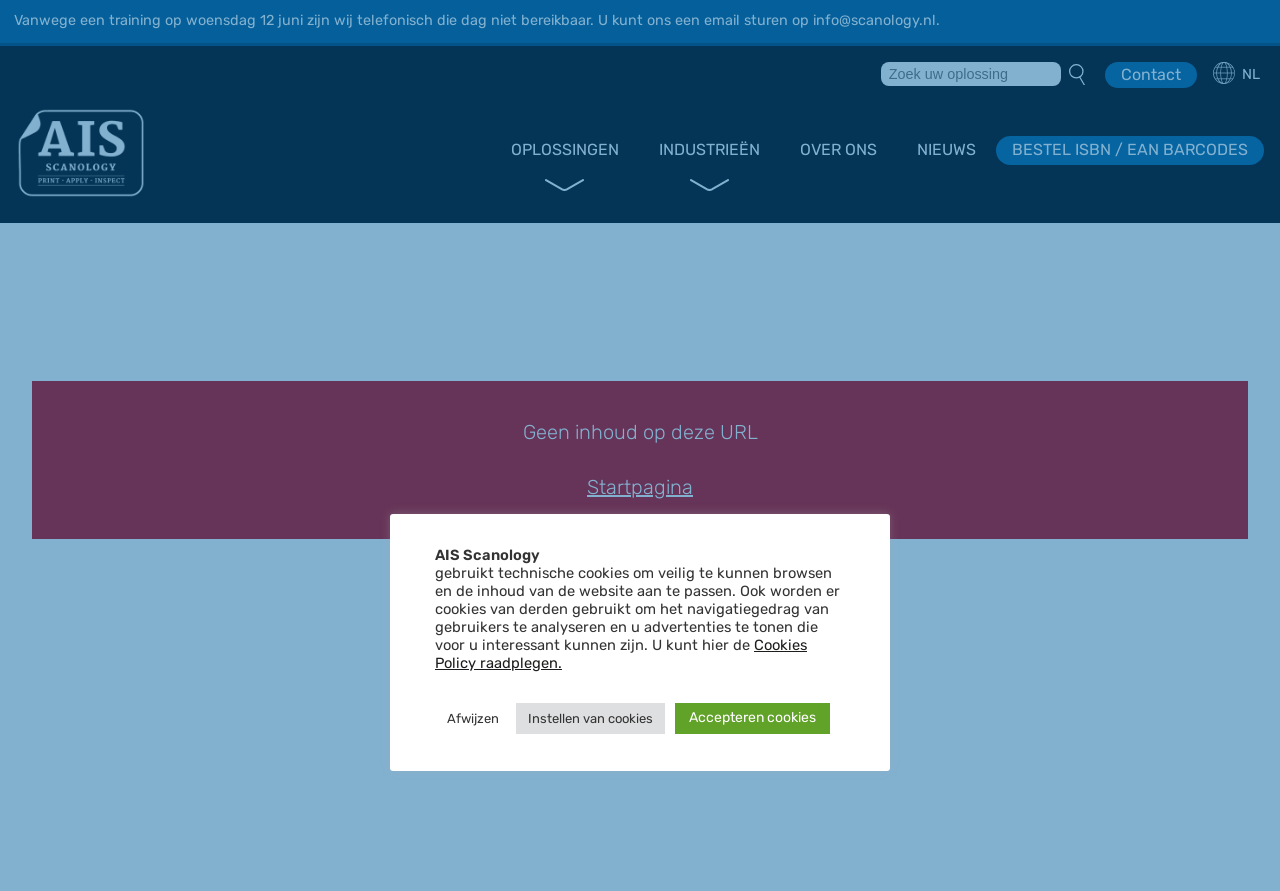Please provide the bounding box coordinates for the UI element as described: "NL". The coordinates must be four floats between 0 and 1, represented as [left, top, right, bottom].

[0.948, 0.069, 0.988, 0.099]